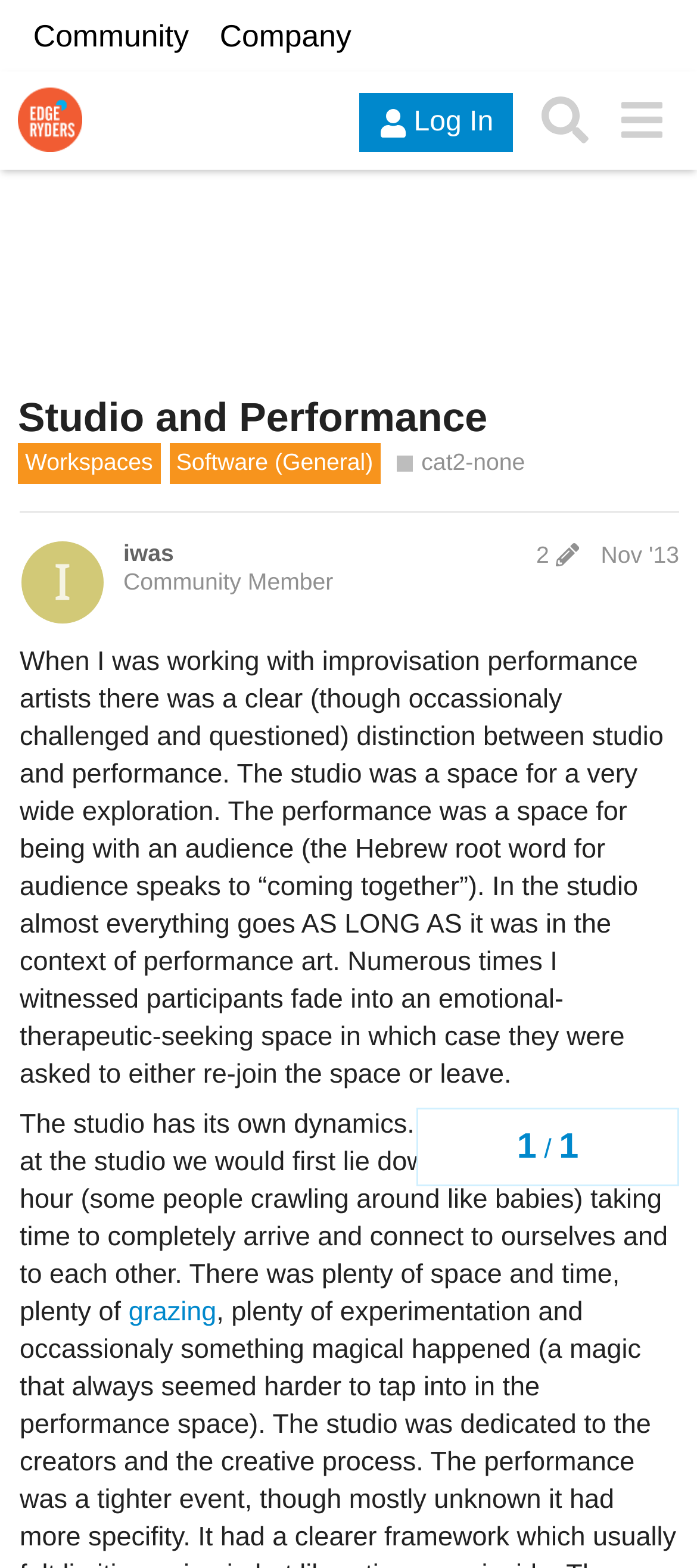What is the topic of the latest post?
Answer briefly with a single word or phrase based on the image.

Improvisation performance artists